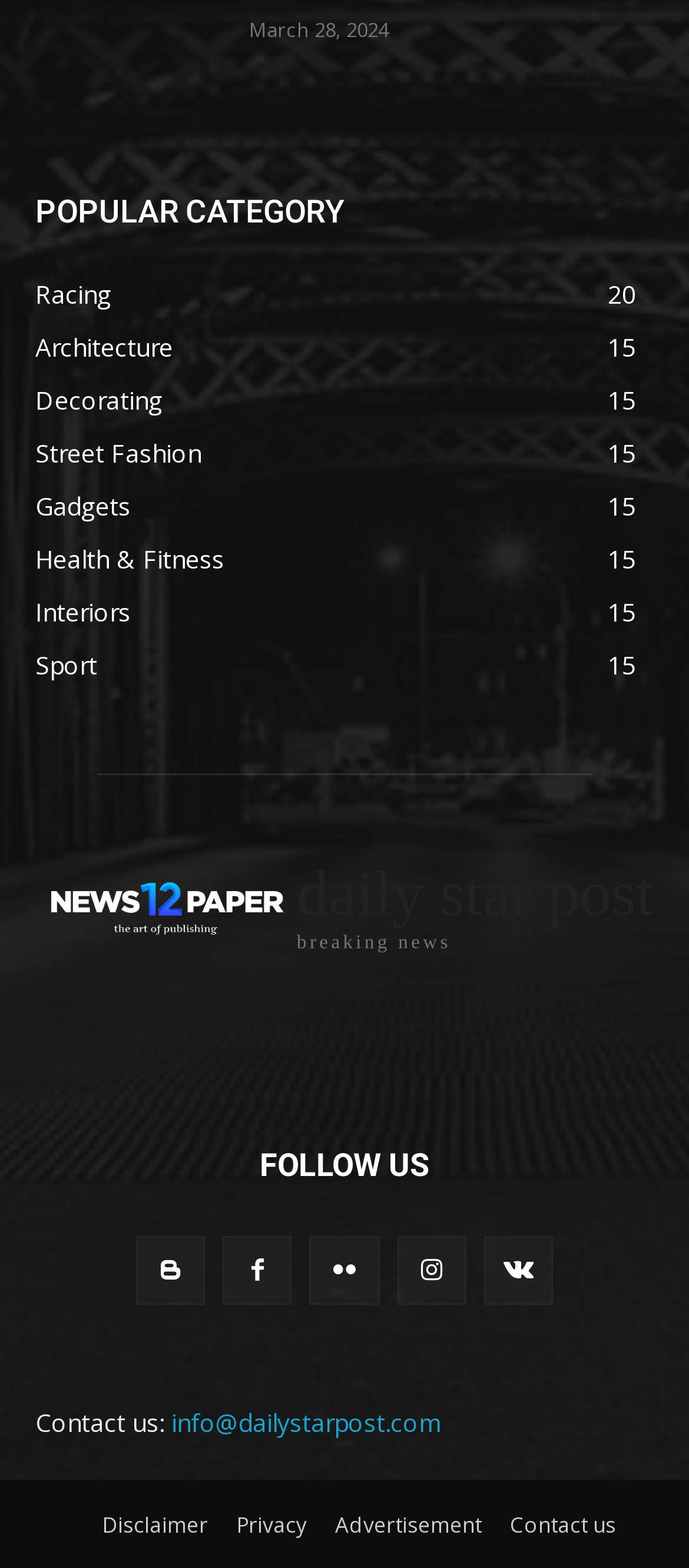What is the email address provided for contact?
Look at the image and answer with only one word or phrase.

info@dailystarpost.com